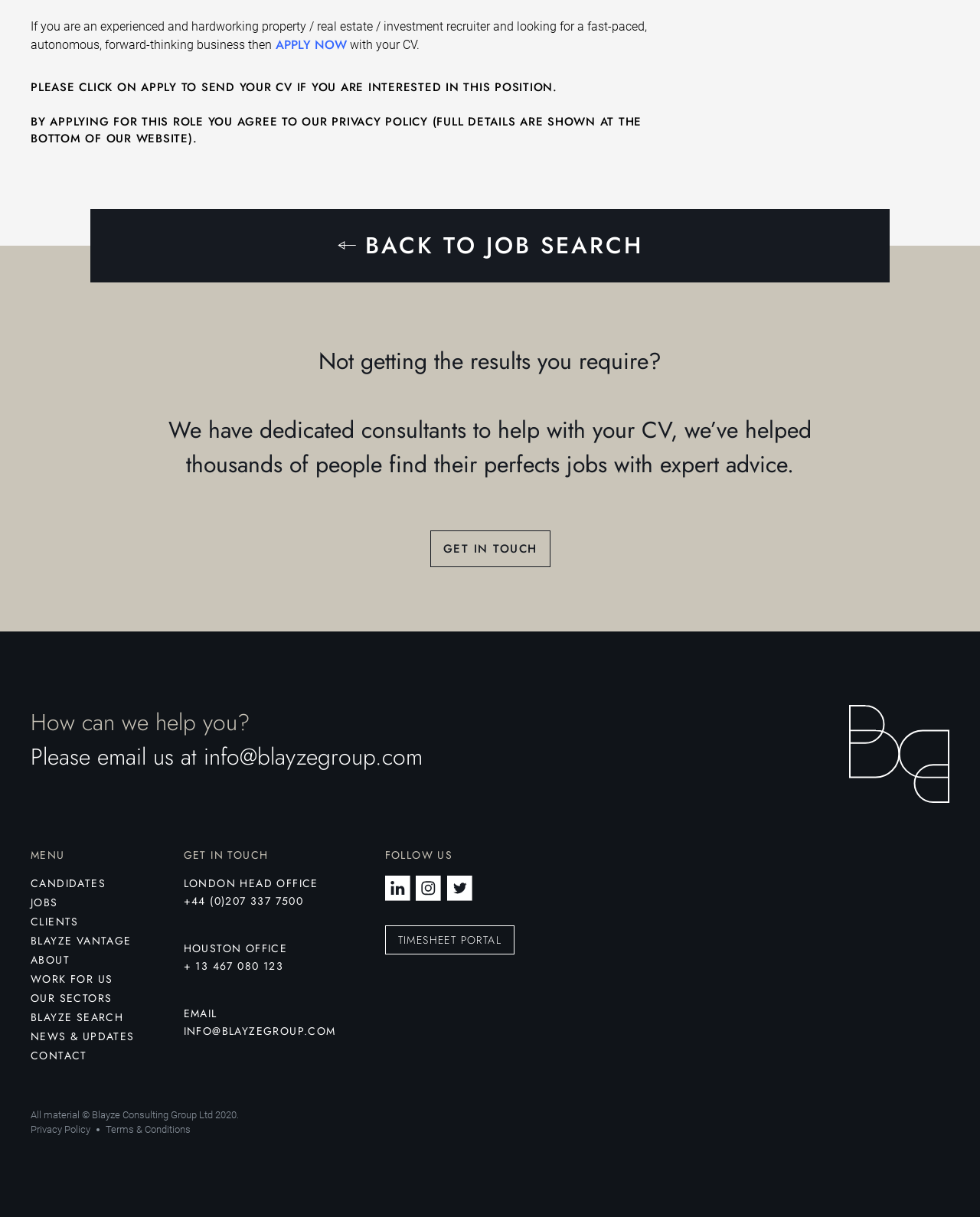What is the purpose of the 'APPLY NOW' button?
Respond to the question with a single word or phrase according to the image.

To send CV